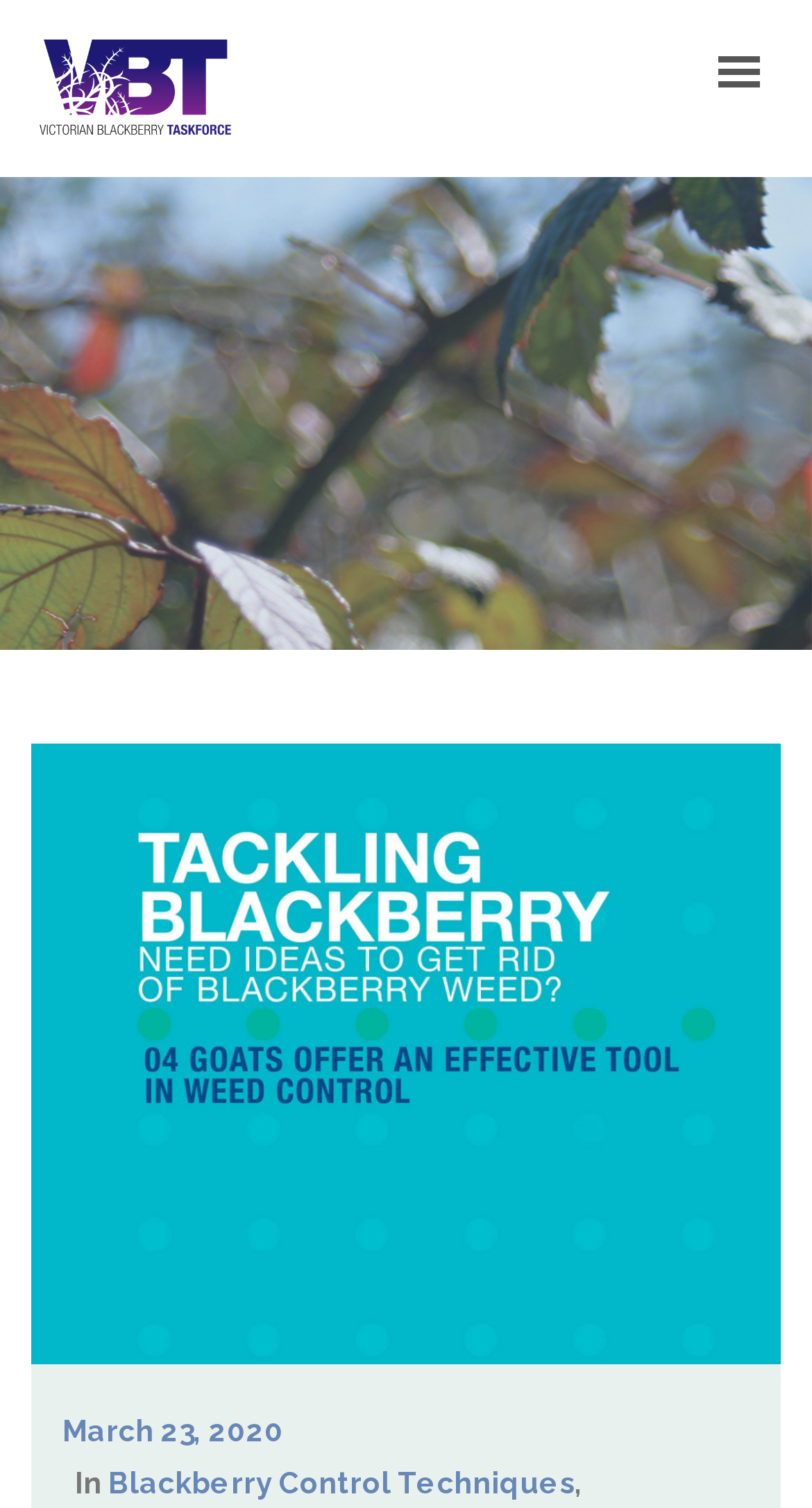Please provide a detailed answer to the question below based on the screenshot: 
What is the topic related to the link 'Blackberry Control Techniques'?

I inferred the topic by looking at the text of the link 'Blackberry Control Techniques'. The link is likely related to controlling blackberry, which is a type of weed.